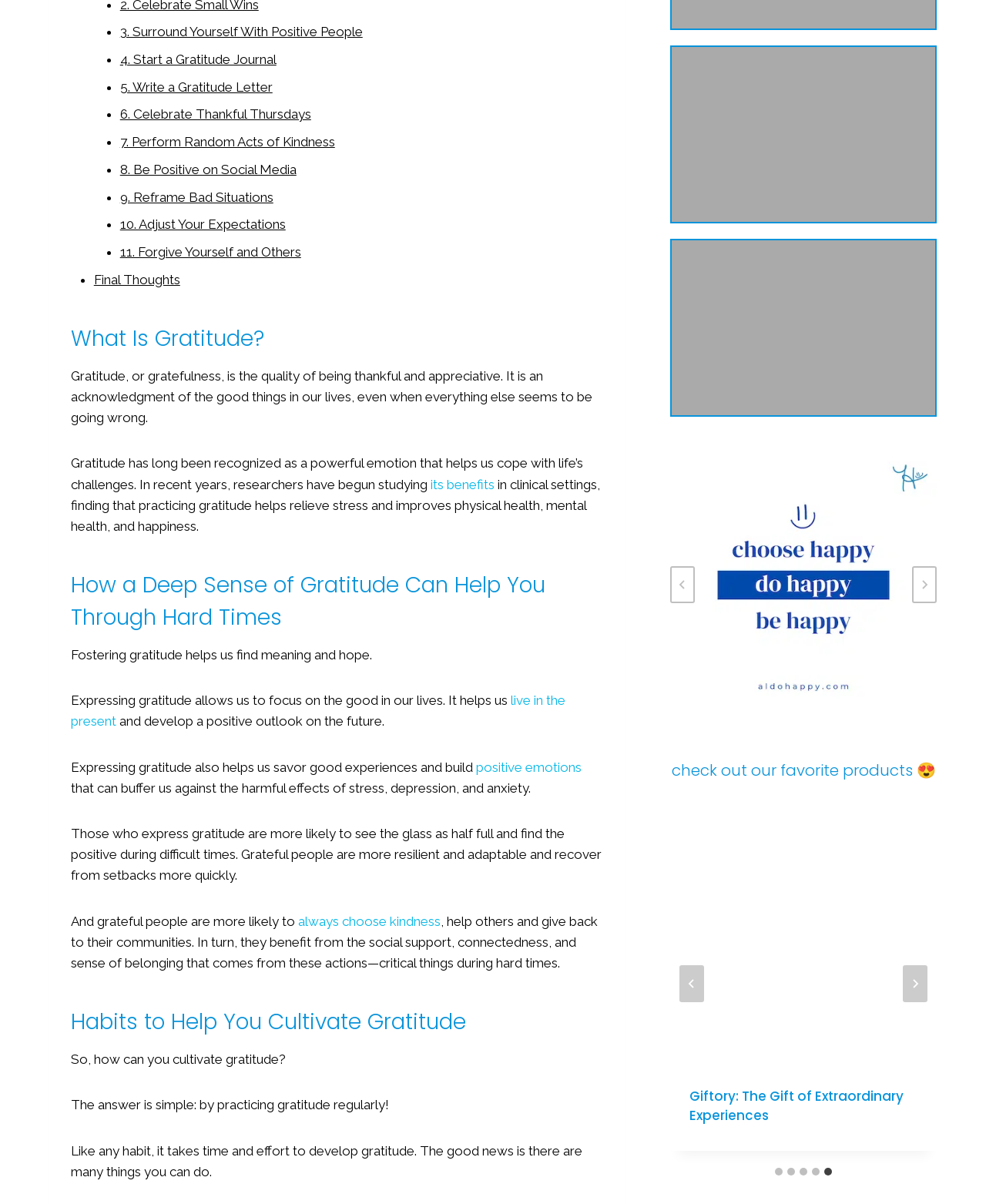Please give a concise answer to this question using a single word or phrase: 
What is gratitude?

Quality of being thankful